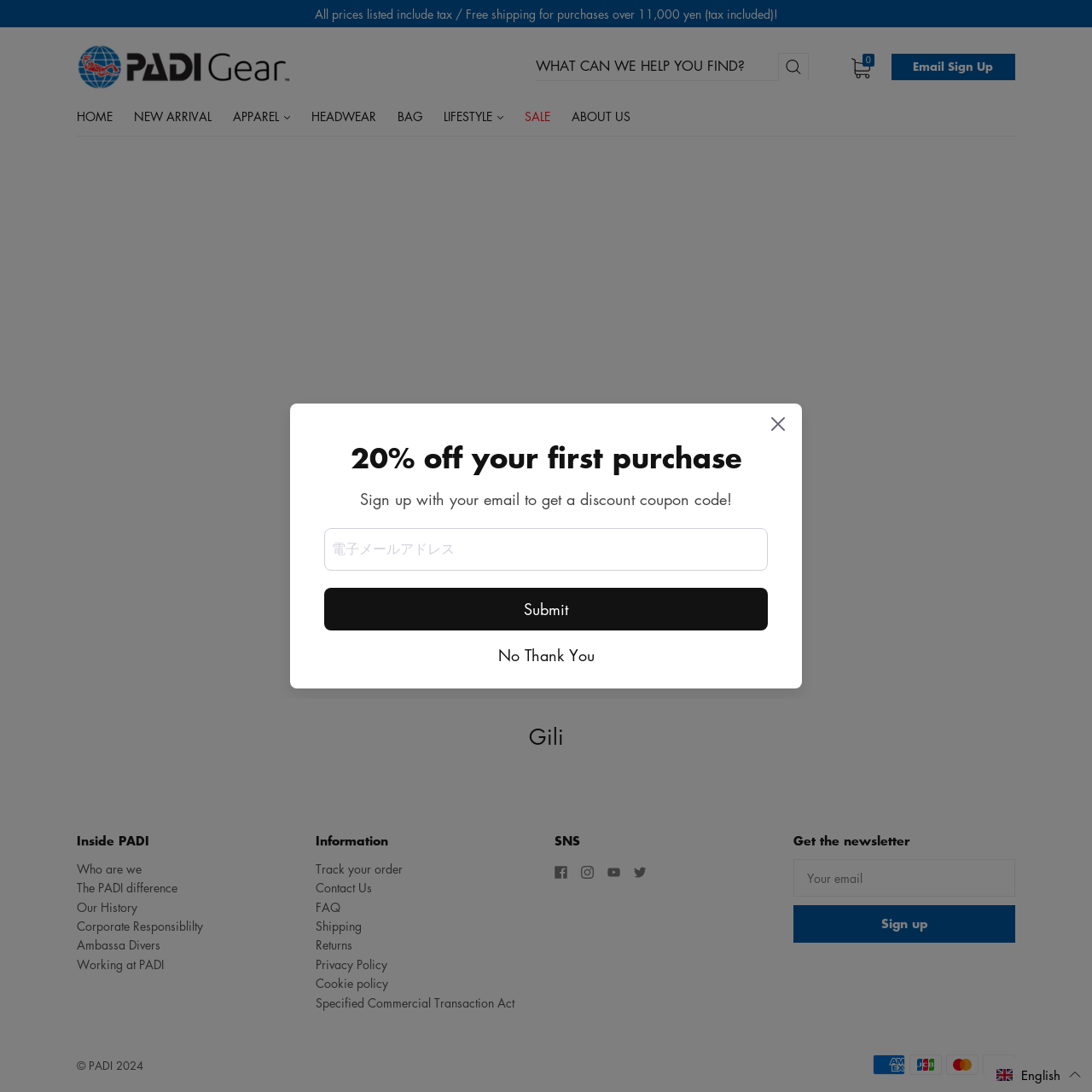Describe all the significant parts and information present on the webpage.

This webpage is for PADI Gear Japan, an online store that sells eco-friendly apparel, accessories, and plastic alternatives, with a focus on ocean conservation efforts. 

At the top of the page, there is an announcement region that takes up the full width of the page, displaying a message about prices including tax and free shipping for purchases over 11,000 yen. Below this, there is a logo of PADI Gear Japan, which is also a link, accompanied by a search bar and a cart icon with a link to view the cart contents. 

To the right of the logo, there are several links to different sections of the website, including HOME, NEW ARRIVAL, APPAREL, HEADWEAR, BAG, LIFESTYLE, SALE, and ABOUT US. 

Below these links, there is a main content area that takes up most of the page. At the top of this area, there is a heading that reads "Gili". 

Further down, there are three columns of links and information. The left column has links to pages about the company, including "Who are we", "The PADI difference", and "Our History". The middle column has links to informational pages, such as "Track your order", "Contact Us", and "FAQ". The right column has links to social media platforms, including Facebook, Instagram, YouTube, and Twitter, as well as a section to sign up for a newsletter. 

At the very bottom of the page, there is a footer area with copyright information, a link to PADI, and the year 2024. There are also images of various payment methods, including American Express, JCB, Mastercard, and Visa.